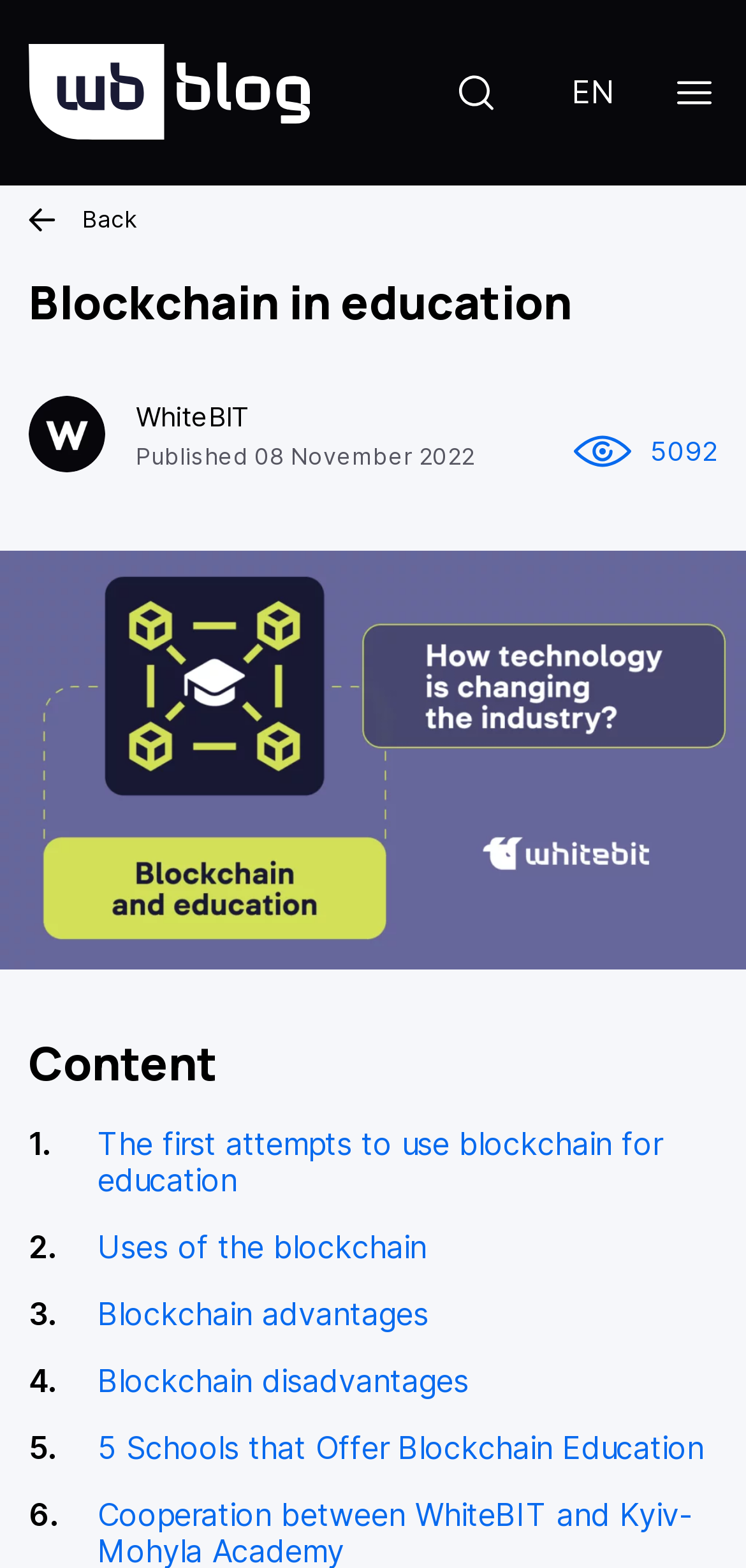Provide an in-depth caption for the webpage.

The webpage is about blockchain in education, with a focus on its first experiences, current applications, and advantages and disadvantages. At the top left, there is a link to the "WhiteBIT Blog" accompanied by an image with the same name. To the right of this link, there is a language selection option labeled "EN". 

Below the language selection option, there is a button labeled "Back" with an accompanying image. The main title of the webpage, "Blockchain in education", is a heading located below the "Back" button. 

To the right of the main title, there is a section with the publisher's name "WhiteBIT" and the publication date "08 November 2022". There is also an image and a text "5092" nearby. 

A large image related to blockchain in education takes up most of the width of the page, spanning from the top to the middle of the page. 

Below the image, there is a heading labeled "Content", followed by a series of links to different sections of the article, including "The first attempts to use blockchain for education", "Uses of the blockchain", "Blockchain advantages", "Blockchain disadvantages", and "5 Schools that Offer Blockchain Education". 

At the bottom right, there is a button with an accompanying image.